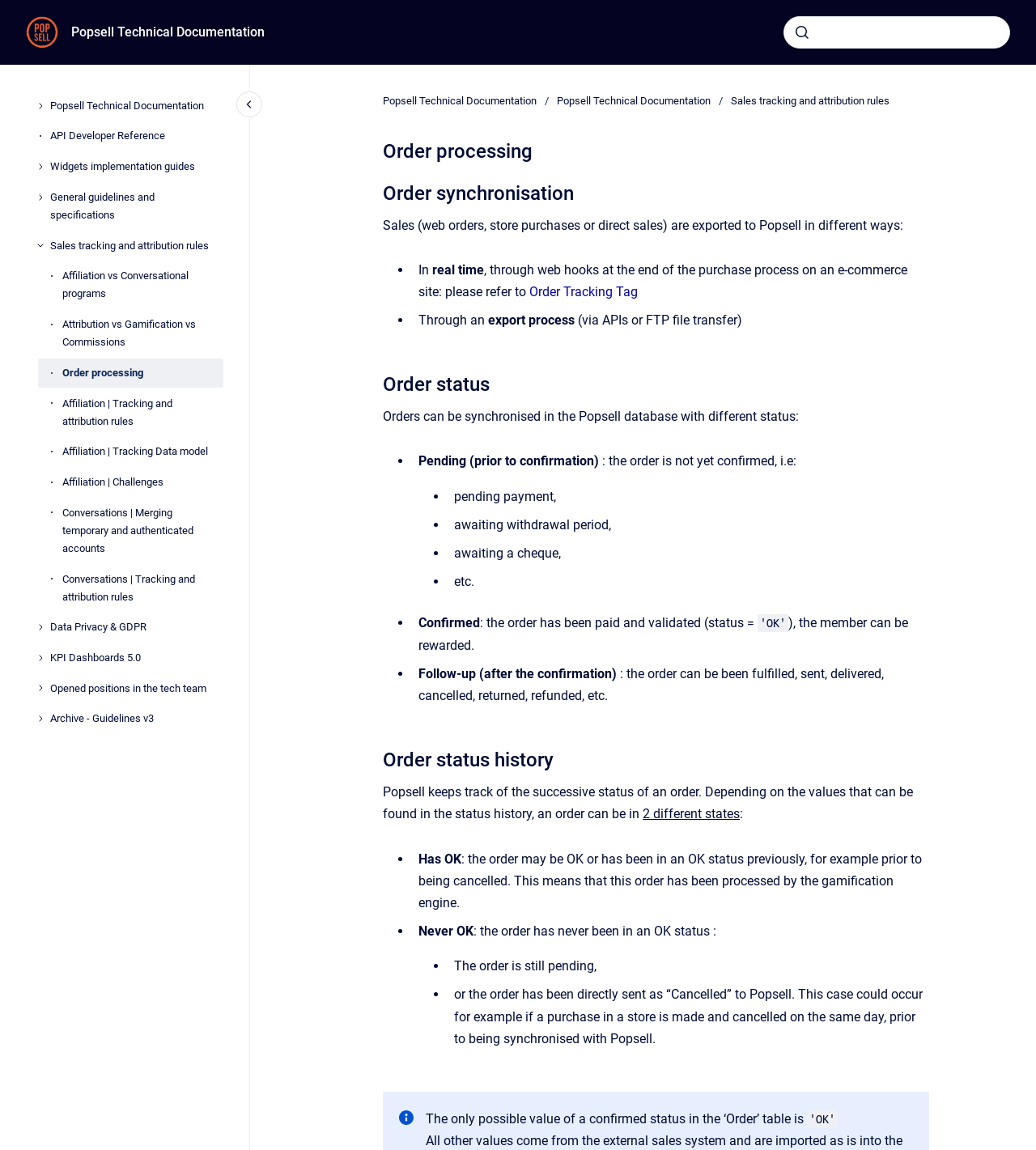What are the different order status mentioned on this webpage?
Please provide an in-depth and detailed response to the question.

After analyzing the webpage content, I found that the different order status mentioned are Pending, Confirmed, and Follow-up, which are explained in detail on the webpage.